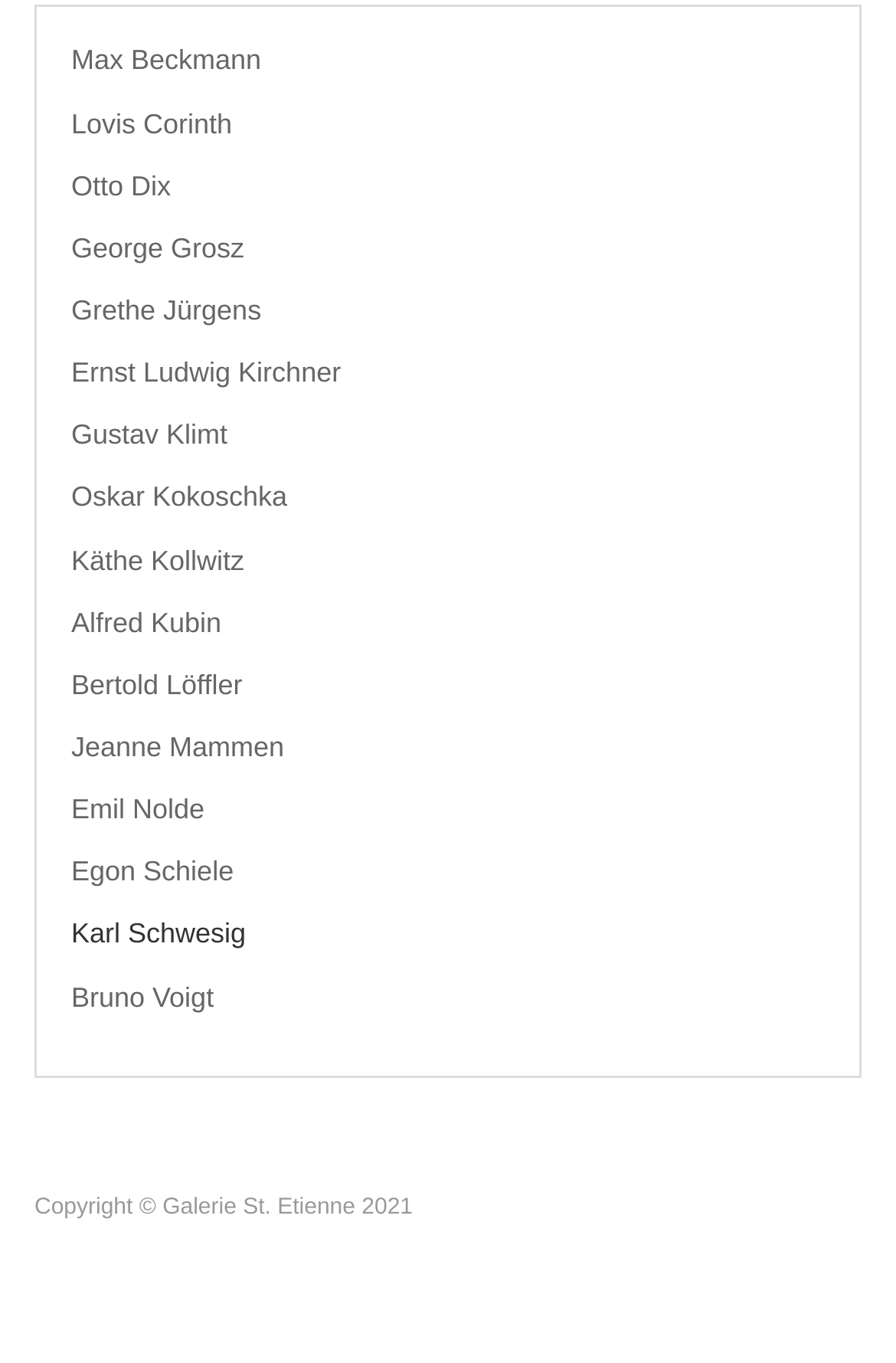What is the year of the copyright notice?
Please provide an in-depth and detailed response to the question.

By looking at the copyright notice at the bottom of the webpage, I can see that it mentions '2021', which is the year of the copyright notice.